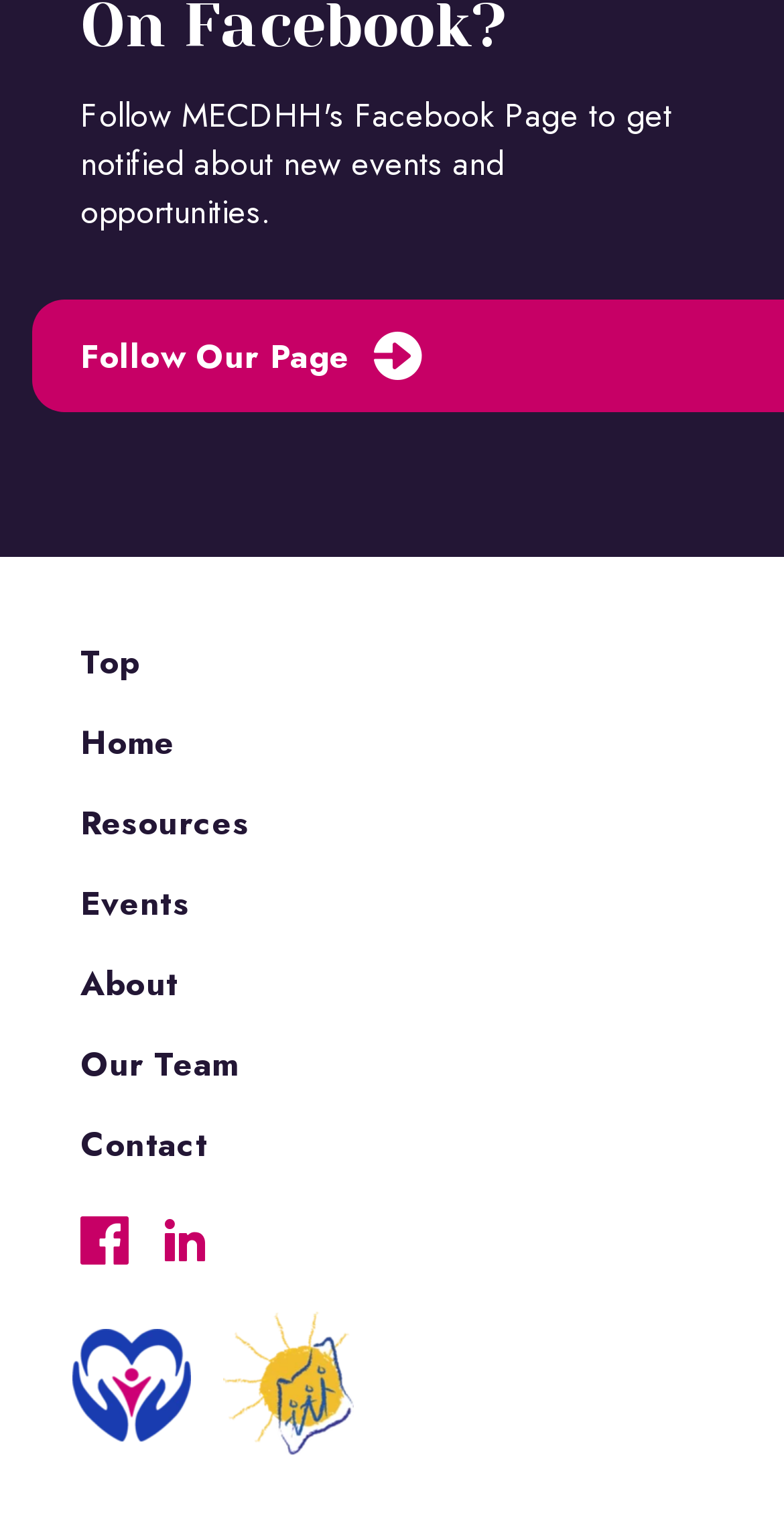Answer this question using a single word or a brief phrase:
How many social media links are there?

2